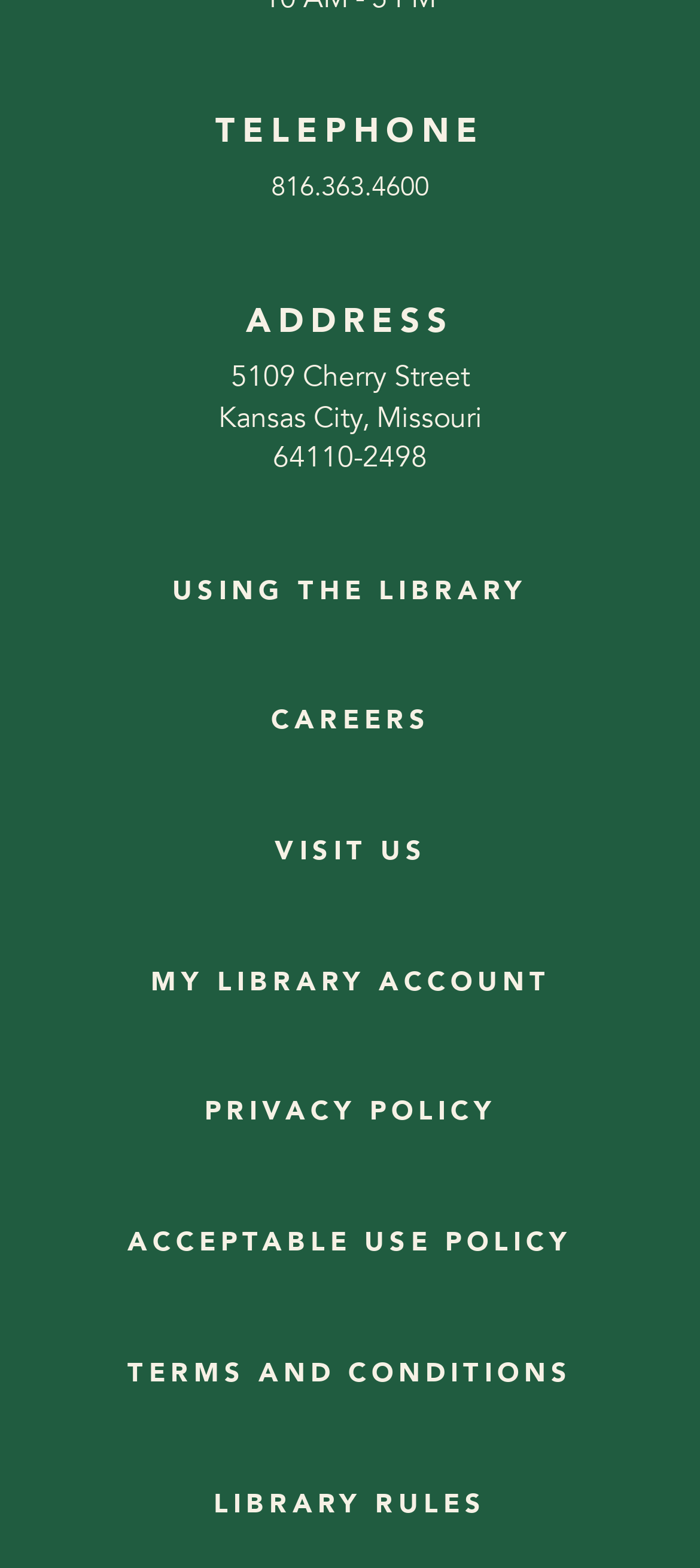Identify the bounding box for the UI element described as: "Careers". Ensure the coordinates are four float numbers between 0 and 1, formatted as [left, top, right, bottom].

[0.386, 0.241, 0.614, 0.265]